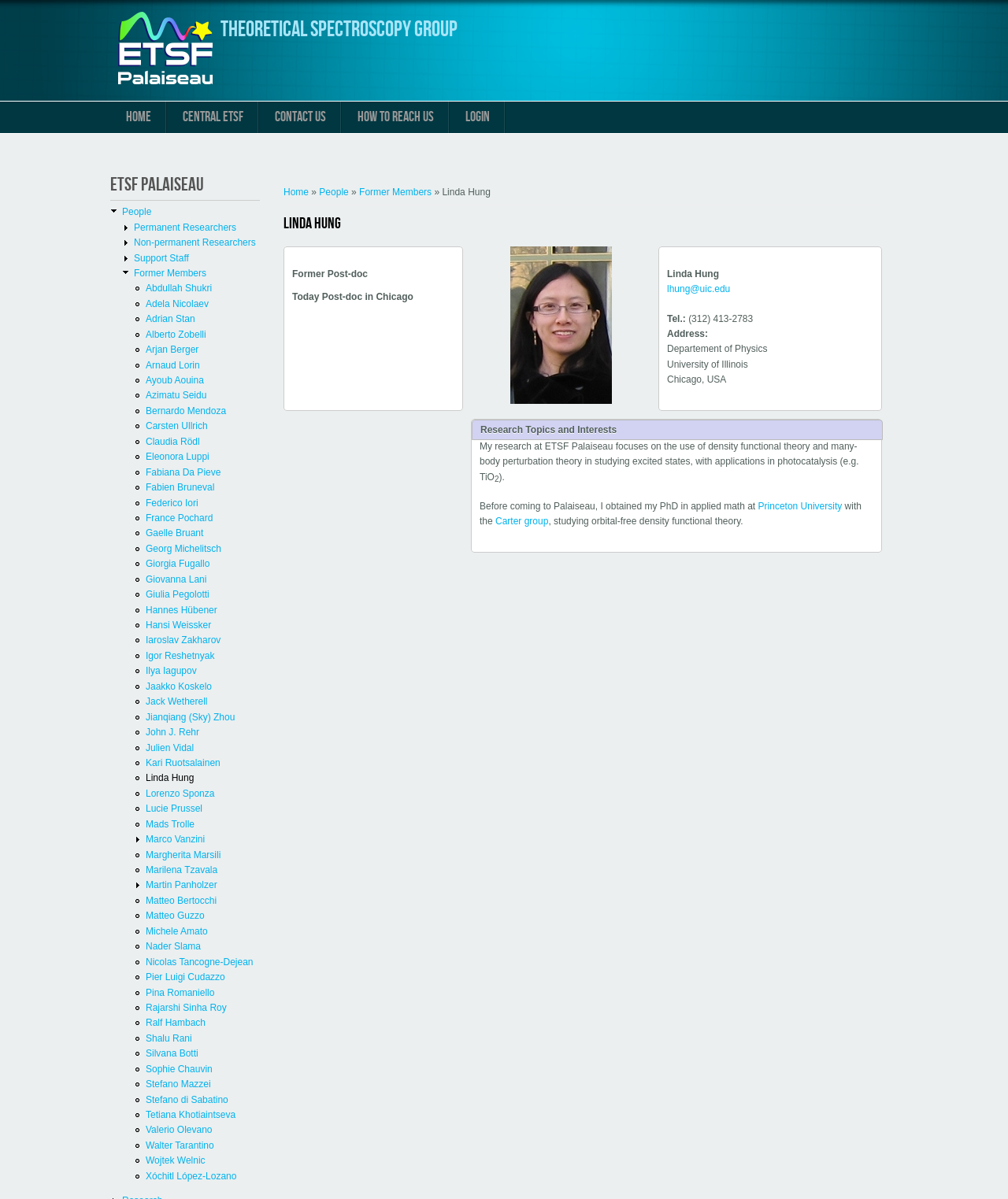Extract the primary headline from the webpage and present its text.

Theoretical Spectroscopy Group